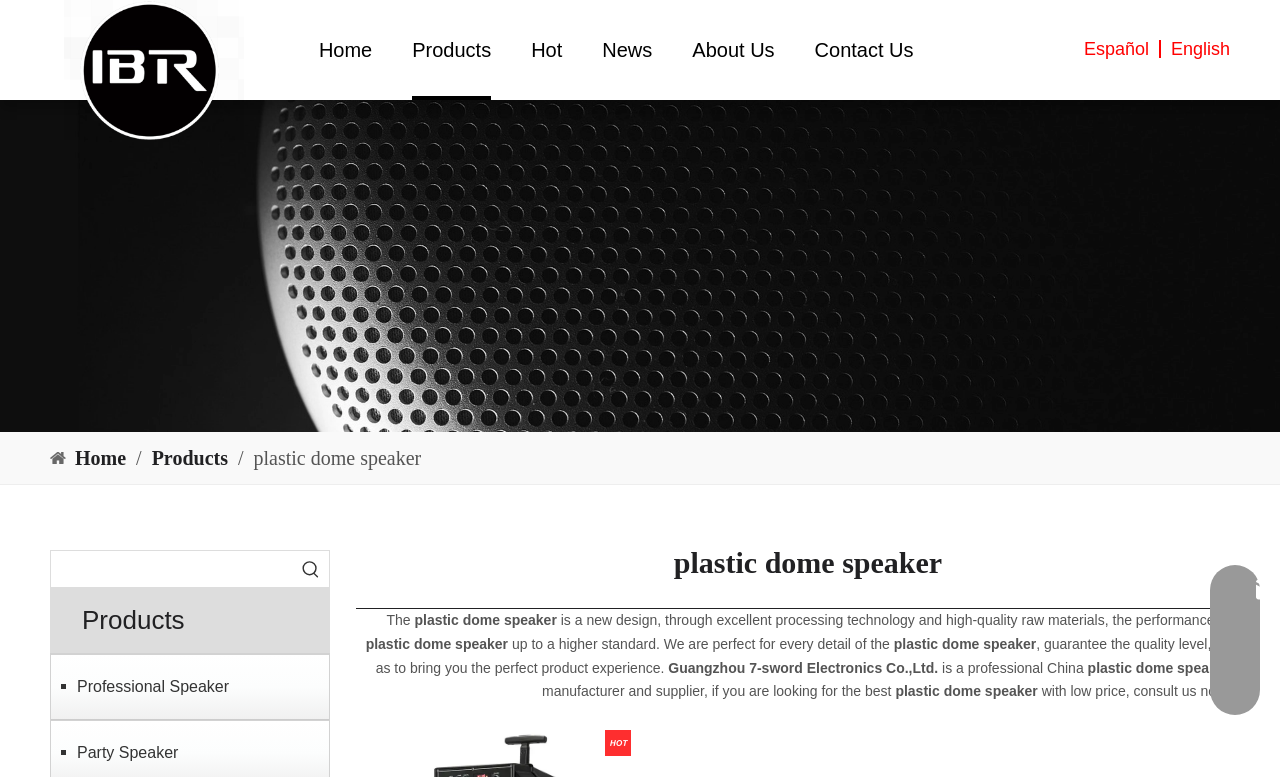Please answer the following question using a single word or phrase: 
What is the company name of the manufacturer?

Guangzhou 7-sword Electronics Co.,Ltd.